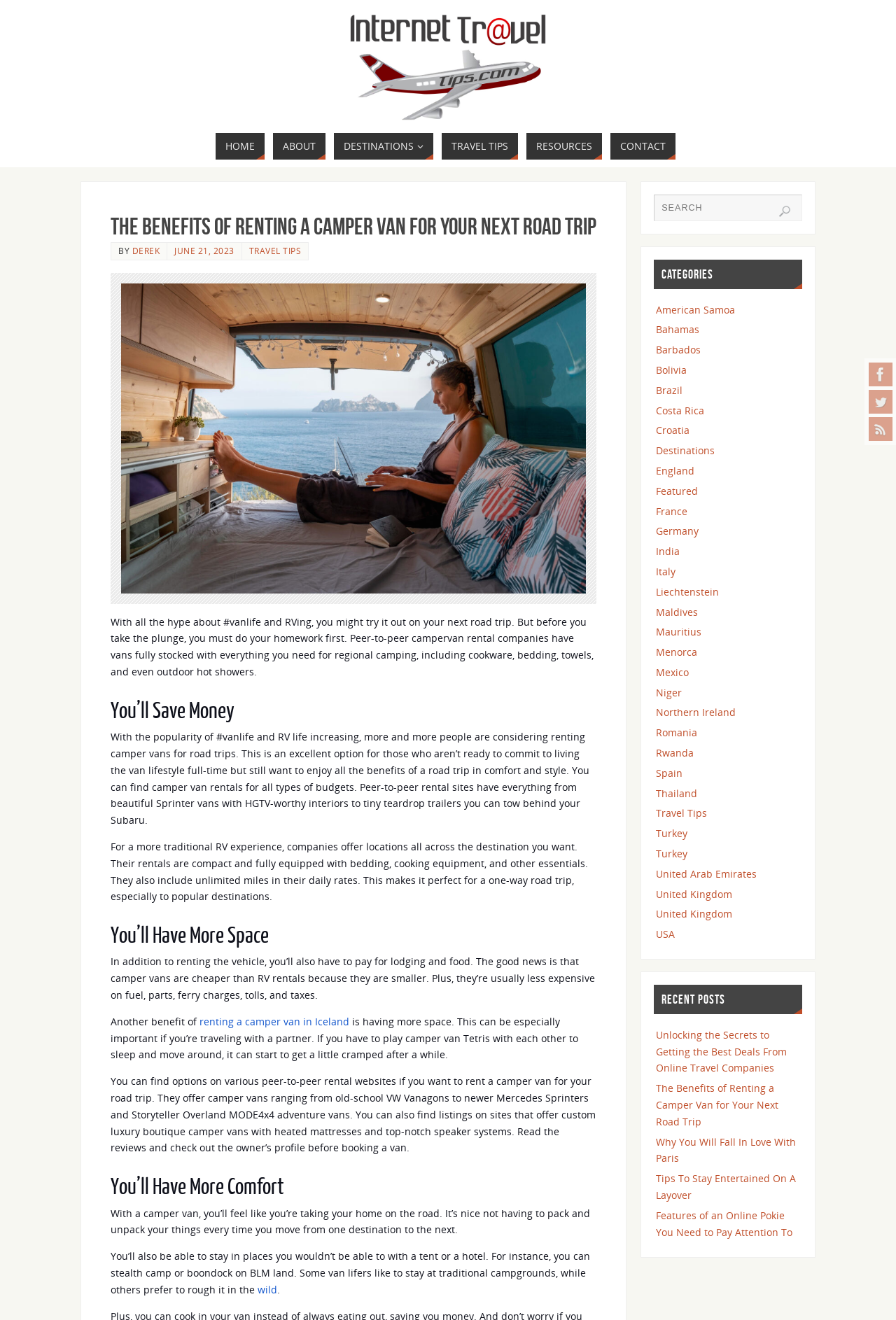Analyze the image and answer the question with as much detail as possible: 
What type of vehicles are mentioned in the webpage?

The webpage mentions camper vans and RVs as options for road trips, and also provides information about the benefits of renting them.